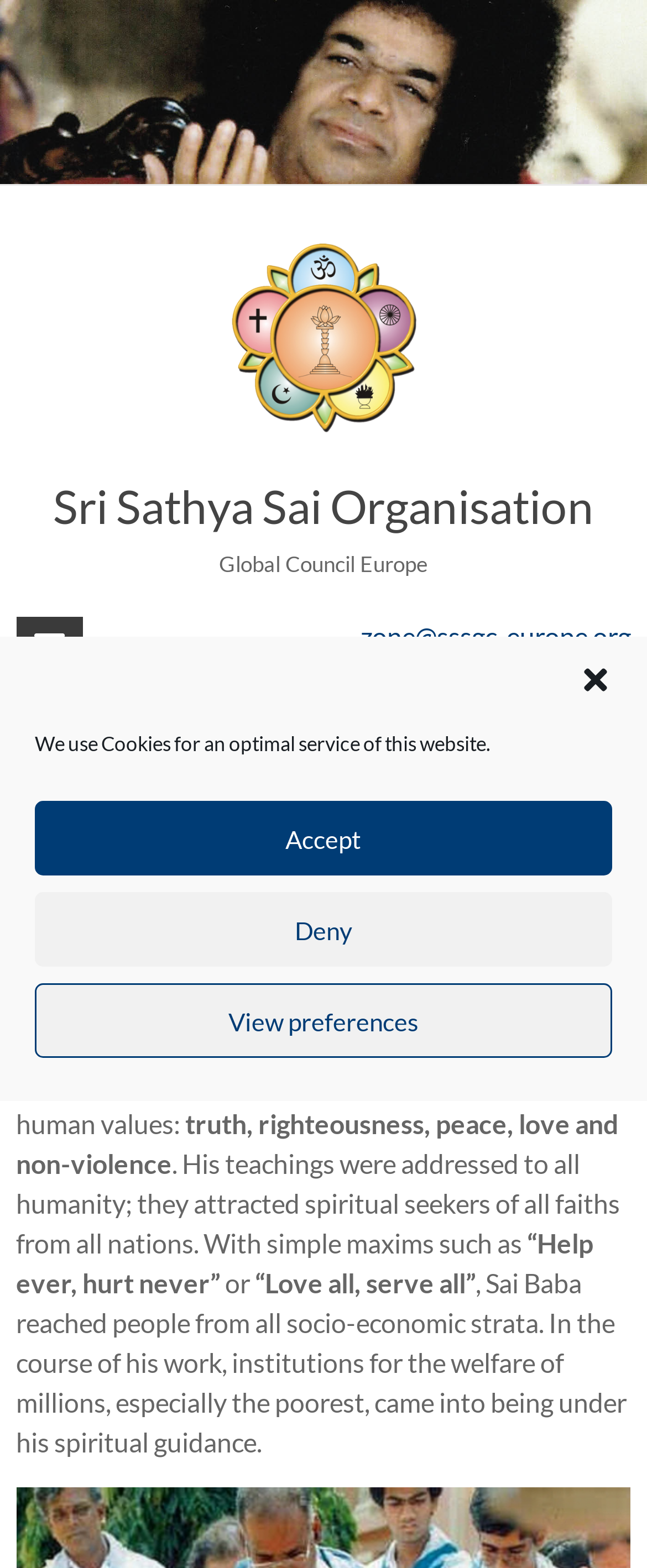Extract the primary heading text from the webpage.

Sri Sathya Sai Baba